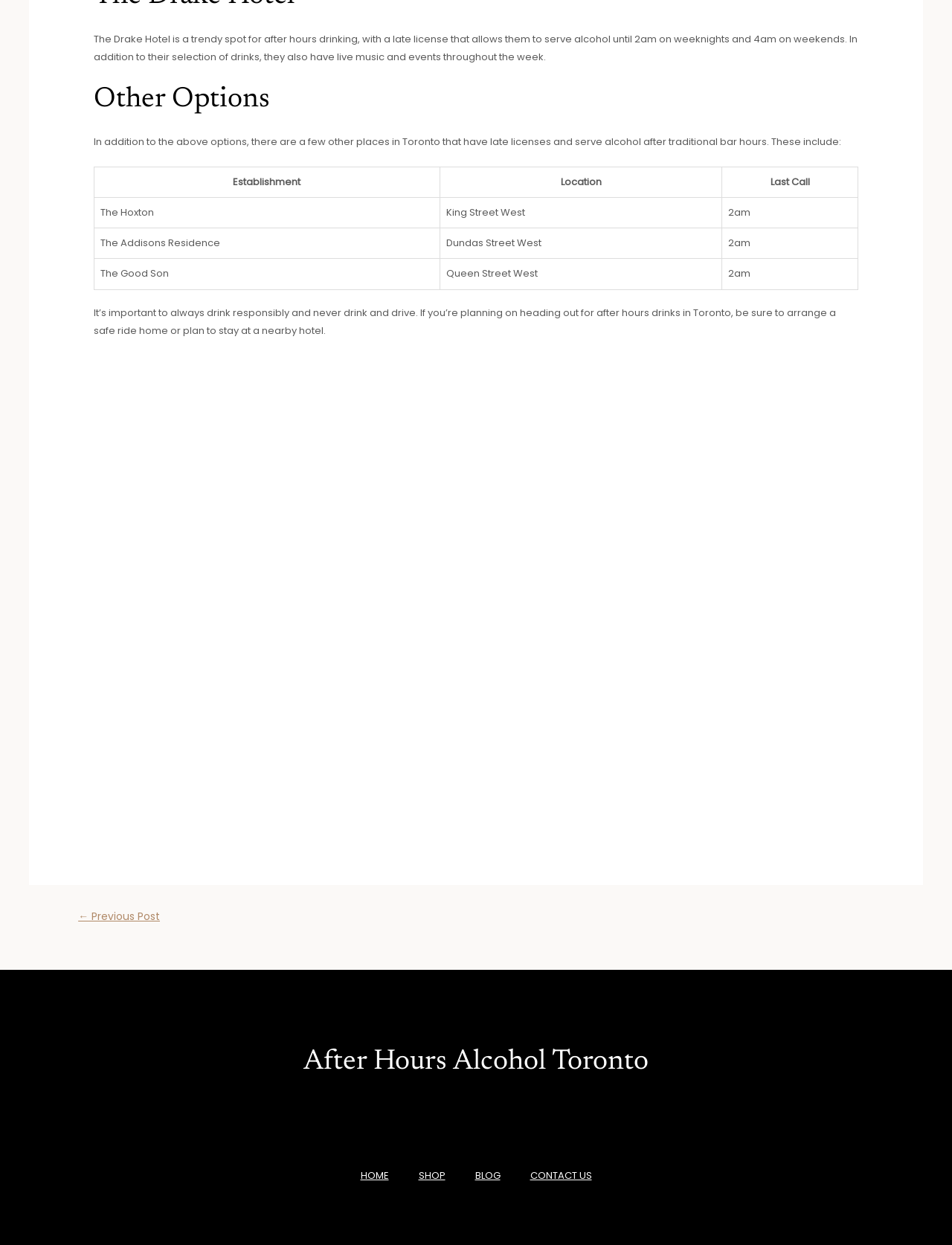Based on the image, please elaborate on the answer to the following question:
What is the importance of arranging a safe ride home?

It's important to arrange a safe ride home or plan to stay at a nearby hotel when going out for after-hours drinks in Toronto to avoid drinking and driving, which is a dangerous and irresponsible behavior.